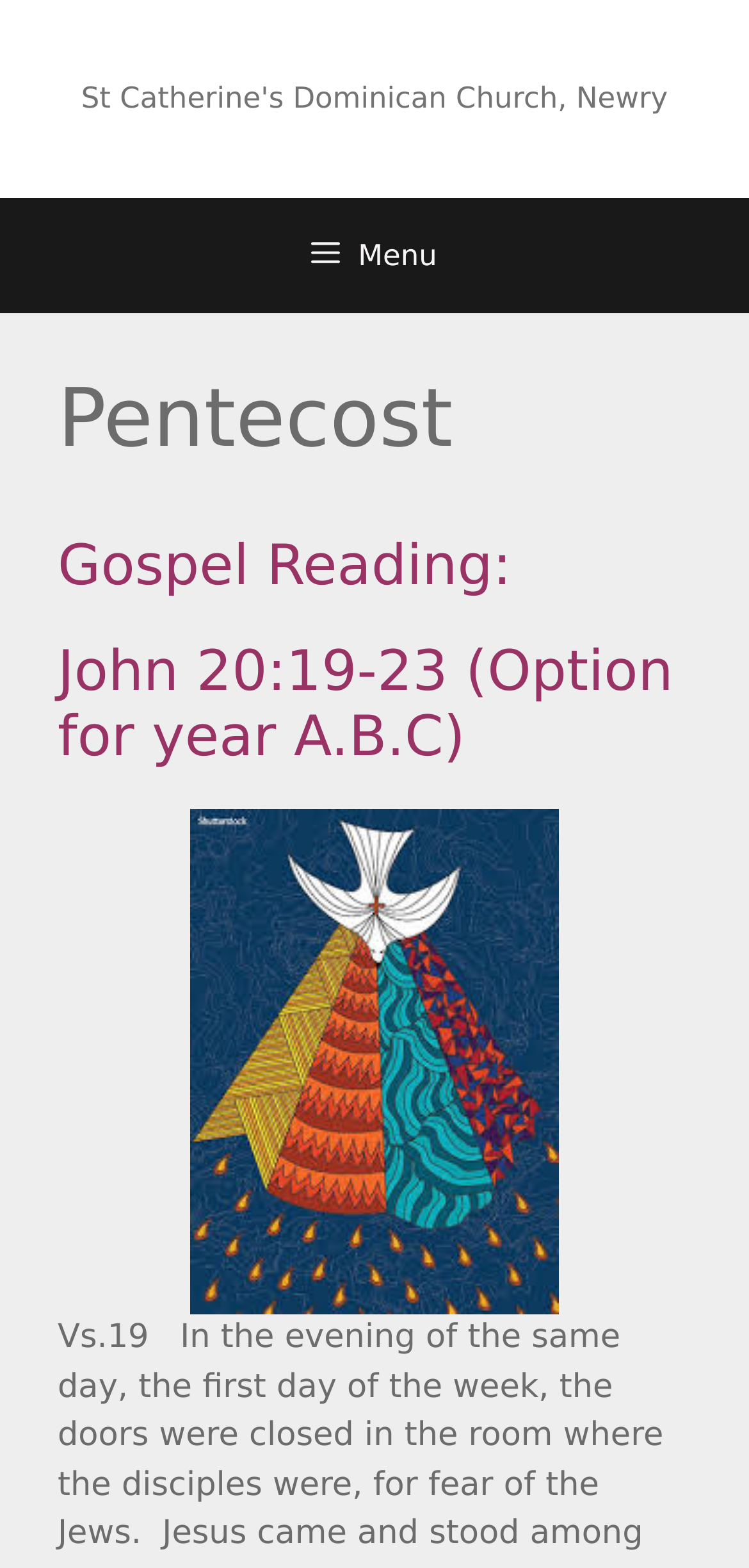Answer succinctly with a single word or phrase:
How many headings are there in the header section?

3